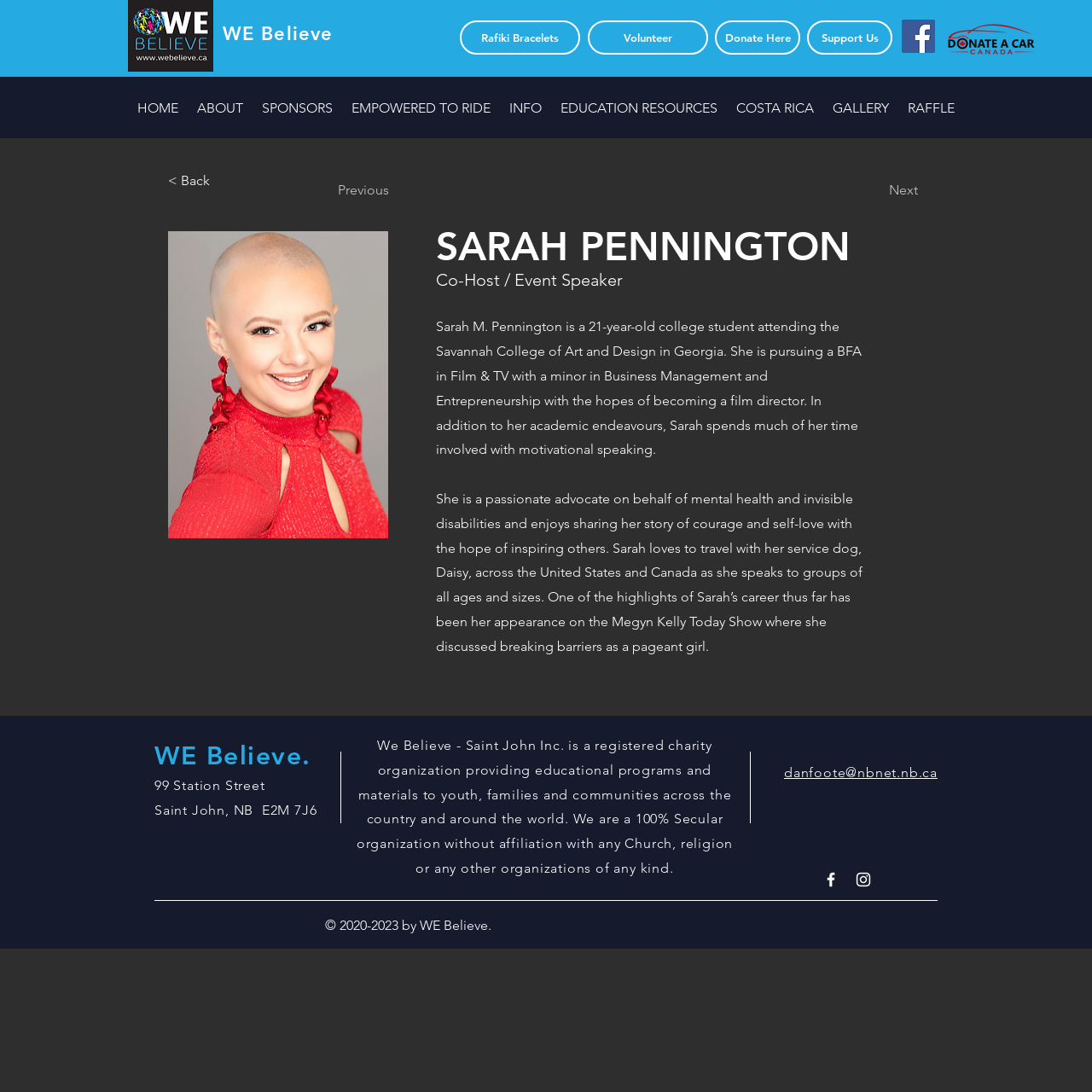Offer a detailed explanation of the webpage layout and contents.

The webpage is about Sarah Pennington, a 21-year-old college student and motivational speaker. At the top of the page, there is a logo of "We Believe" and a navigation menu with links to "HOME", "ABOUT", "SPONSORS", and other sections. Below the navigation menu, there is a prominent image of Sarah Pennington, accompanied by a heading with her name and a brief description of her as a co-host and event speaker.

To the left of Sarah's image, there are several links, including "Support Us", "Donate Here", "Rafiki Bracelets", and "Volunteer". On the right side, there is a social bar with links to Facebook and other social media platforms. Above the social bar, there is a link to a PDF file, "We Believe website 5X5 proof (9).pdf (3).png".

The main content of the page is divided into two sections. The first section provides a brief biography of Sarah Pennington, including her academic pursuits, her passion for motivational speaking, and her advocacy for mental health and invisible disabilities. The second section is about "WE Believe", a registered charity organization that provides educational programs and materials to youth, families, and communities. This section includes the organization's address, a brief description of its mission, and a contact email.

At the bottom of the page, there is a copyright notice and another social bar with links to Facebook and Instagram.